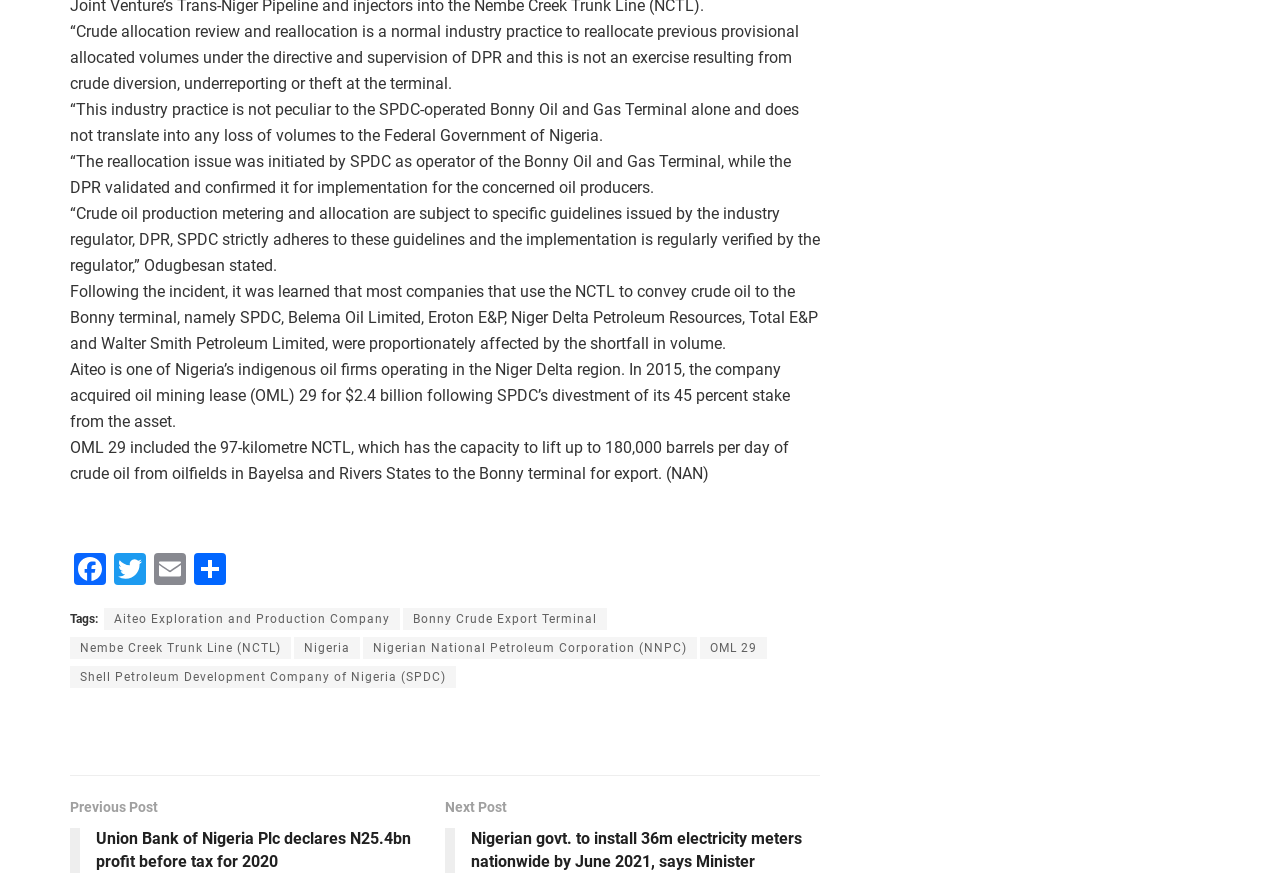Pinpoint the bounding box coordinates of the element that must be clicked to accomplish the following instruction: "Visit Aiteo Exploration and Production Company's page". The coordinates should be in the format of four float numbers between 0 and 1, i.e., [left, top, right, bottom].

[0.081, 0.68, 0.312, 0.705]